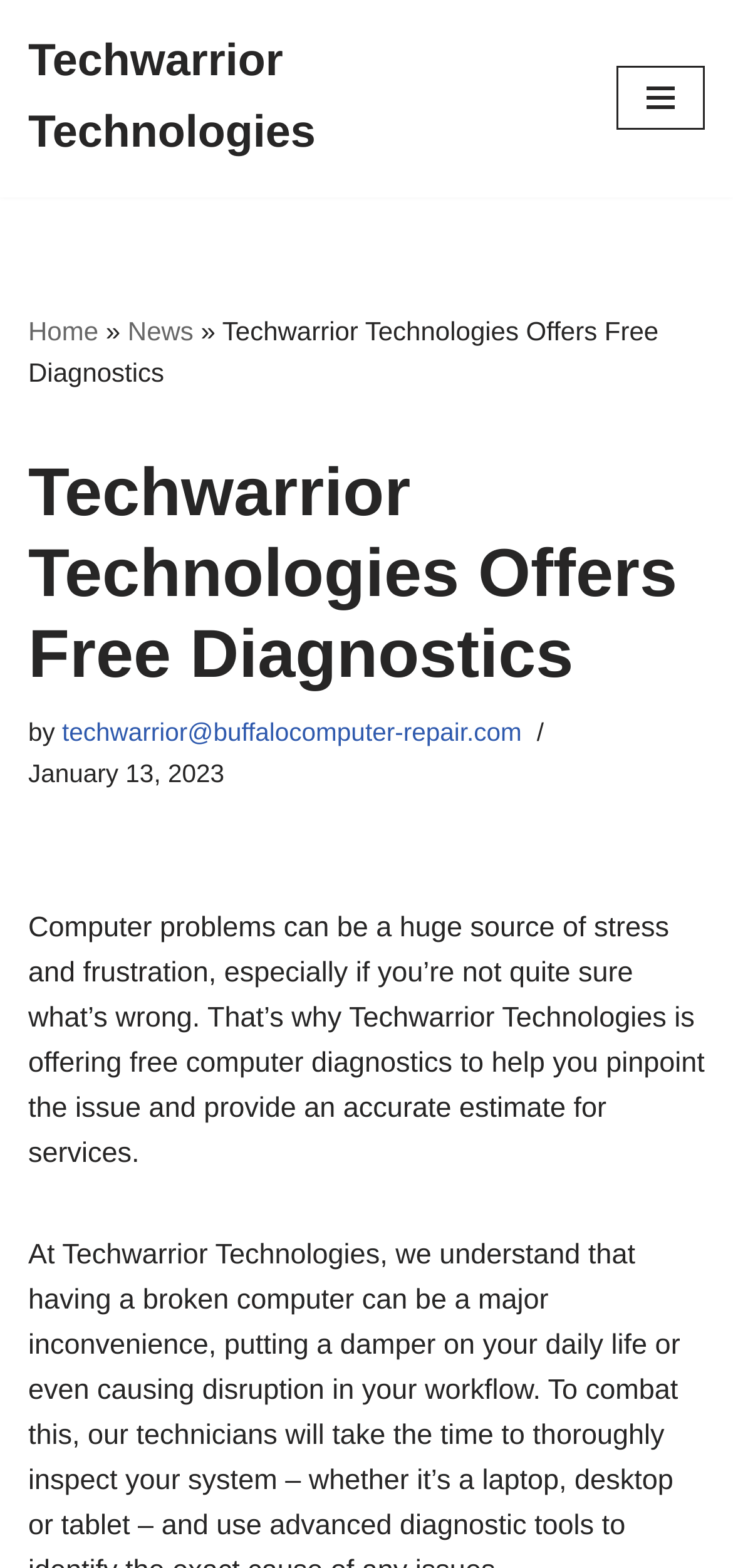Give the bounding box coordinates for this UI element: "Navigation Menu". The coordinates should be four float numbers between 0 and 1, arranged as [left, top, right, bottom].

[0.841, 0.042, 0.962, 0.083]